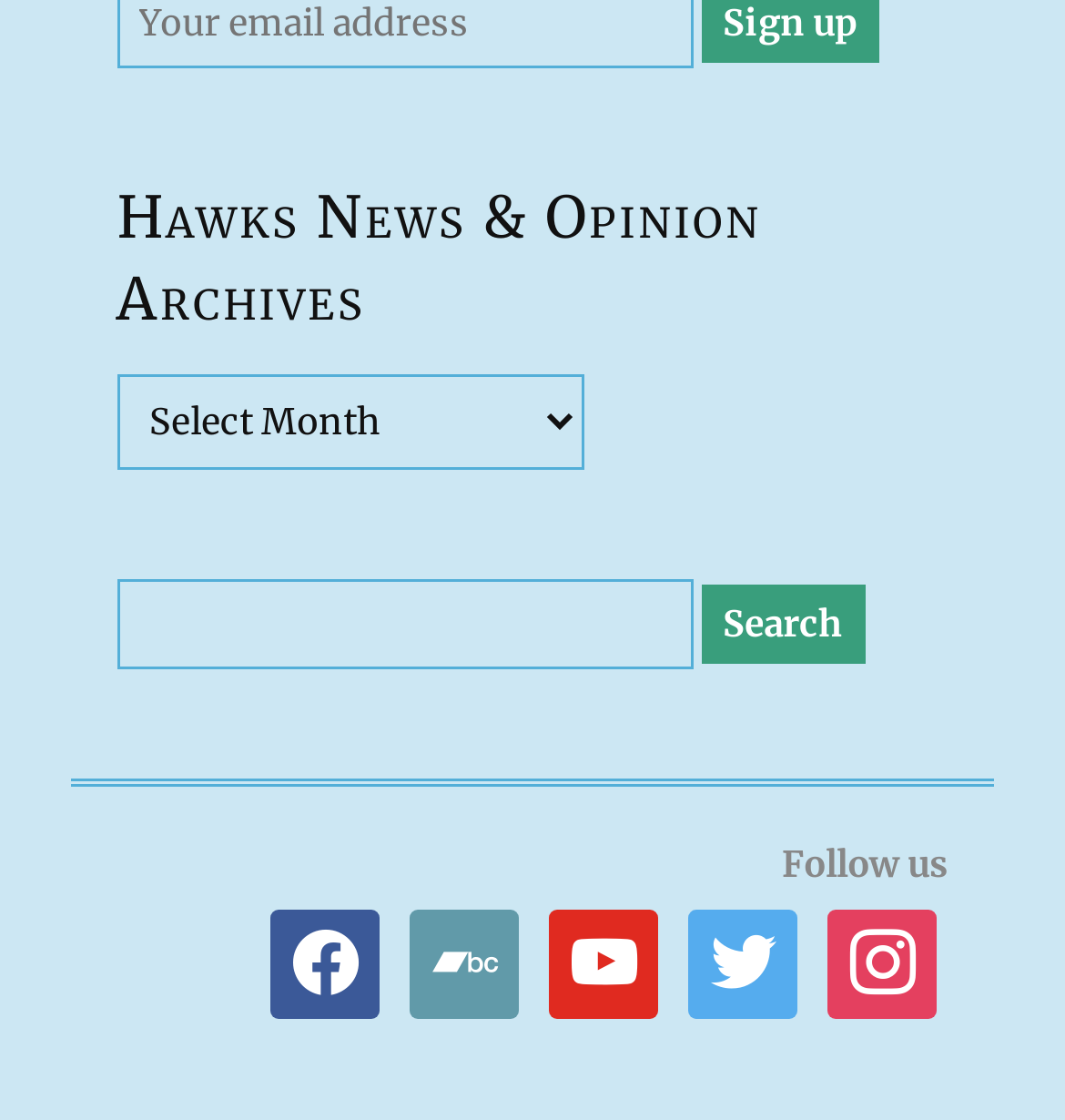Please provide a detailed answer to the question below by examining the image:
What is the text above the social media links?

The text 'Follow us' is located above the social media links, suggesting that the webpage is encouraging users to follow them on these platforms.